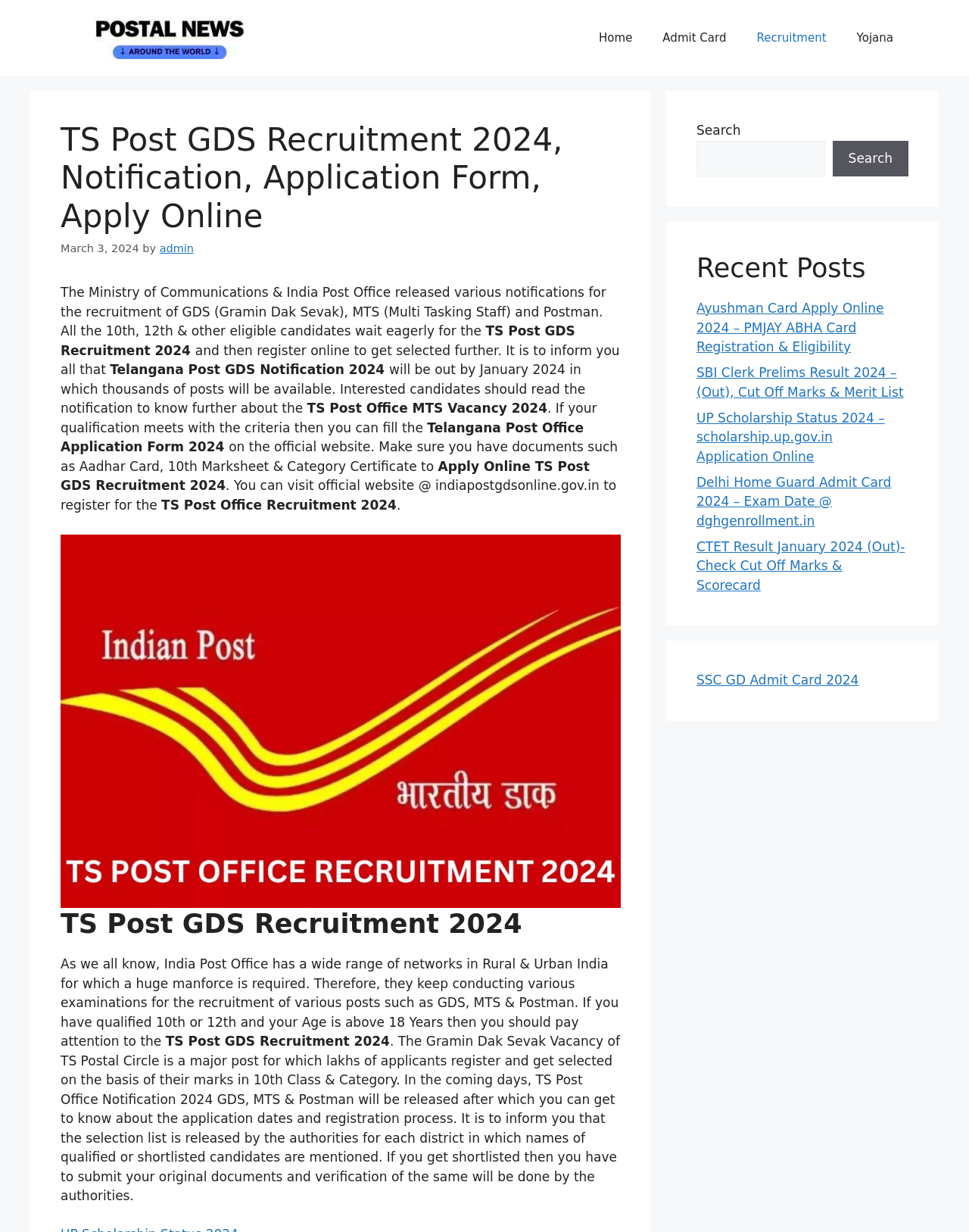What is the purpose of India Post Office recruitment?
Please give a detailed and elaborate answer to the question based on the image.

The webpage mentions that India Post Office conducts various examinations to recruit candidates for different posts, including GDS, MTS, and Postman. The purpose of this recruitment is to fill these posts and maintain a wide range of networks in Rural and Urban India.